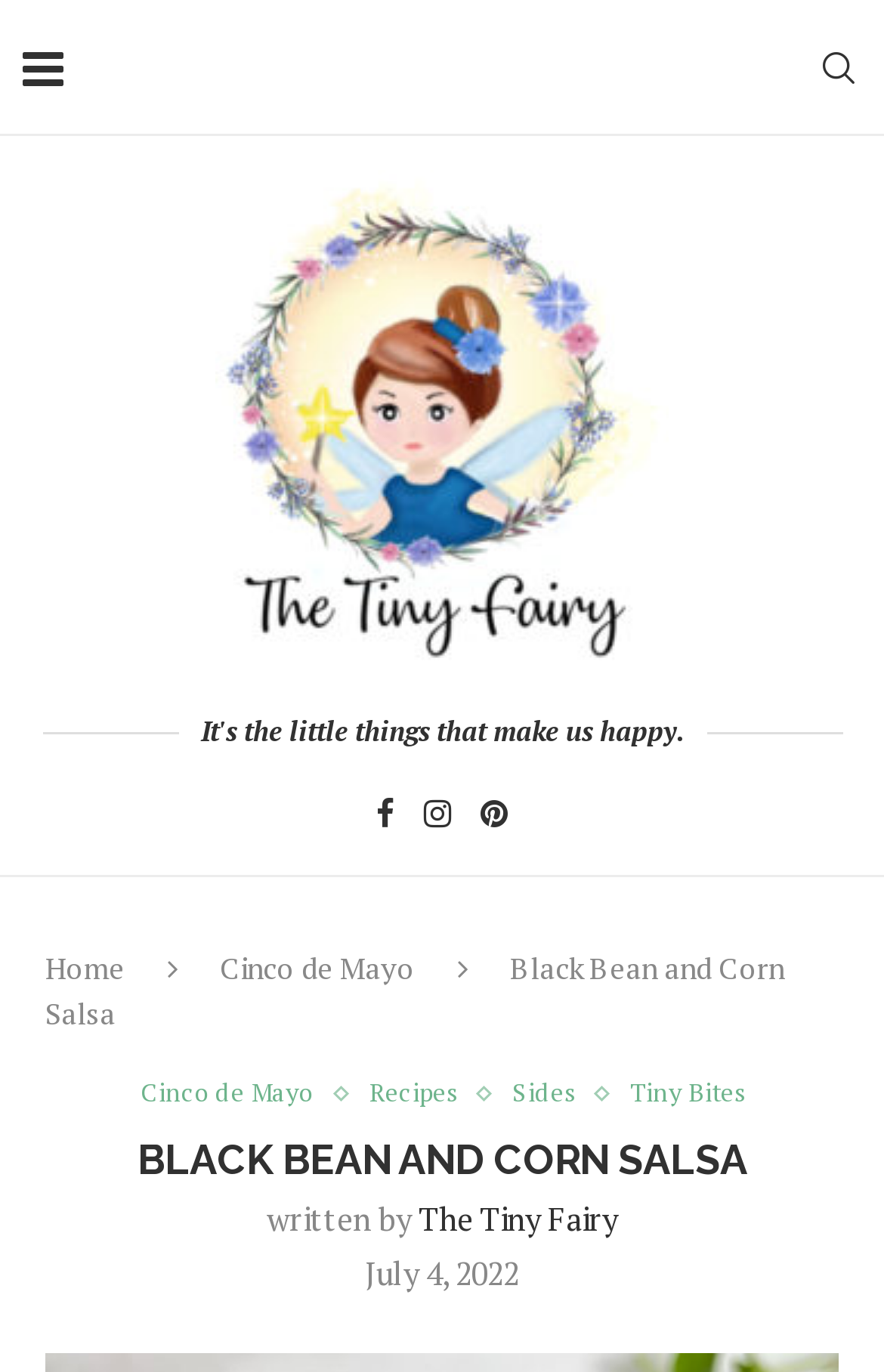How many social media links are there?
Give a detailed response to the question by analyzing the screenshot.

I counted the number of social media links by examining the link elements with the texts 'Facebook', 'Instagram', and 'Pinterest', which are located at the top of the webpage, indicating that there are three social media links.